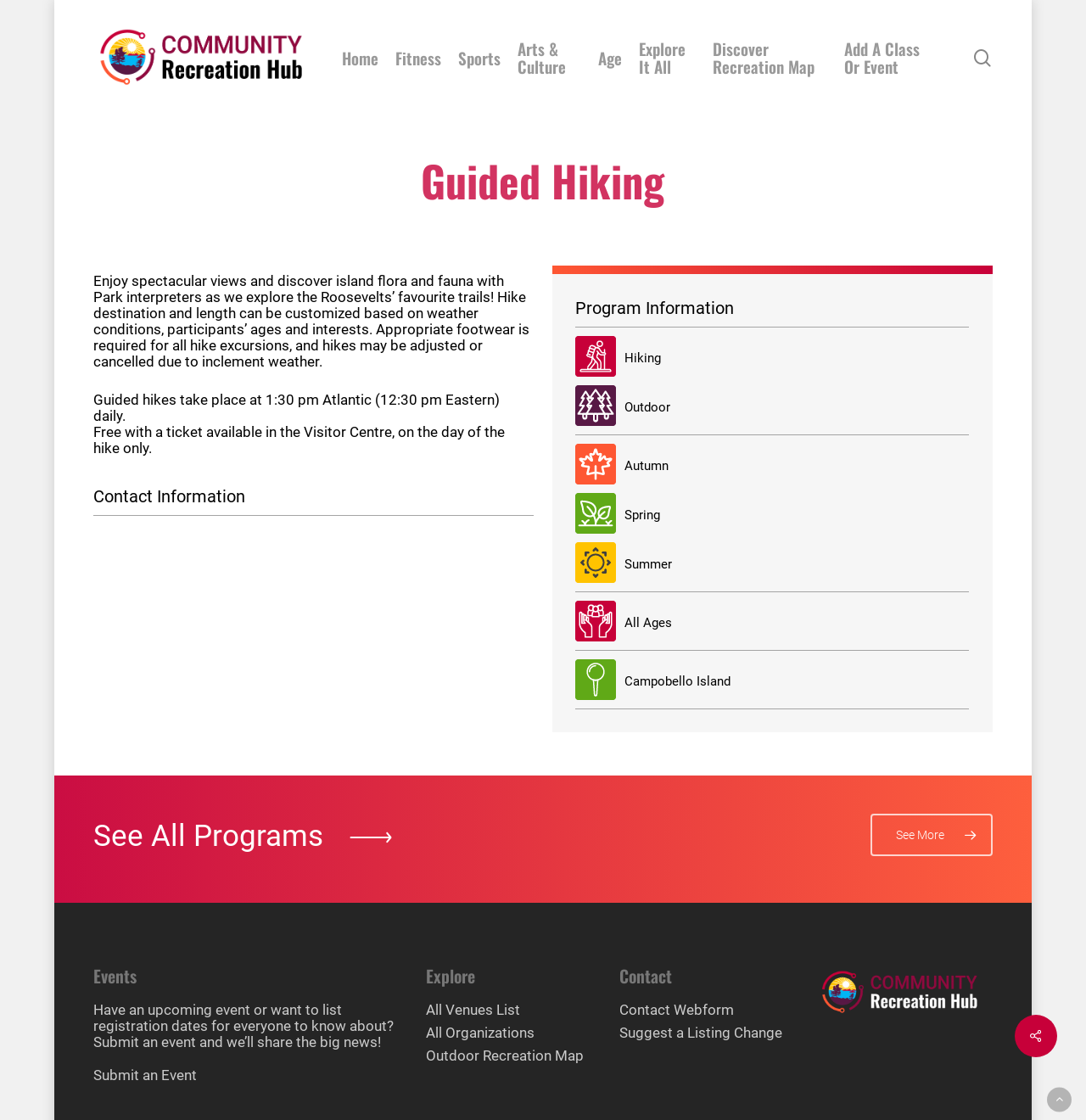Reply to the question with a single word or phrase:
What can be submitted on the webpage?

An event